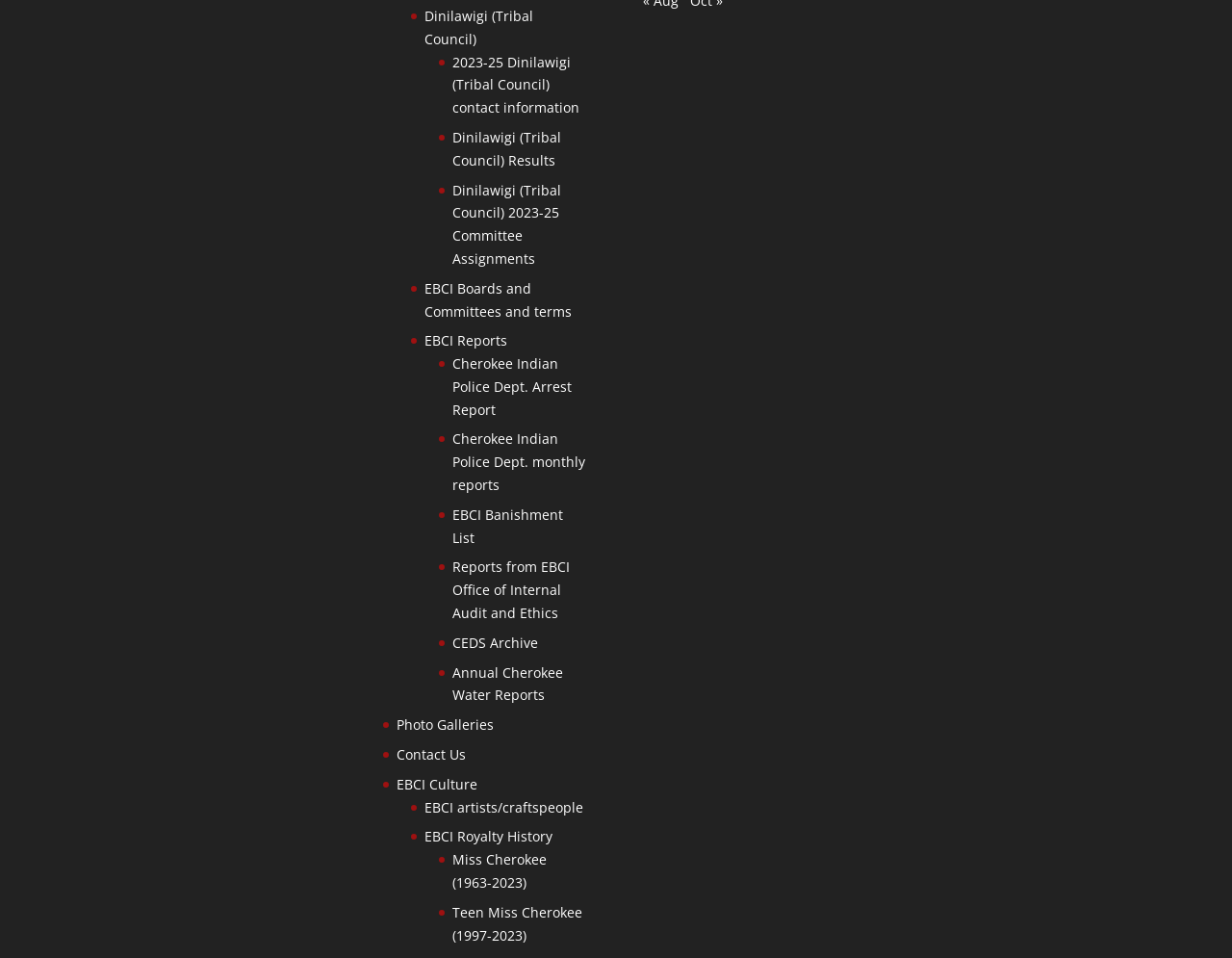Identify the bounding box coordinates of the element that should be clicked to fulfill this task: "Learn about EBCI Culture". The coordinates should be provided as four float numbers between 0 and 1, i.e., [left, top, right, bottom].

[0.322, 0.809, 0.388, 0.828]